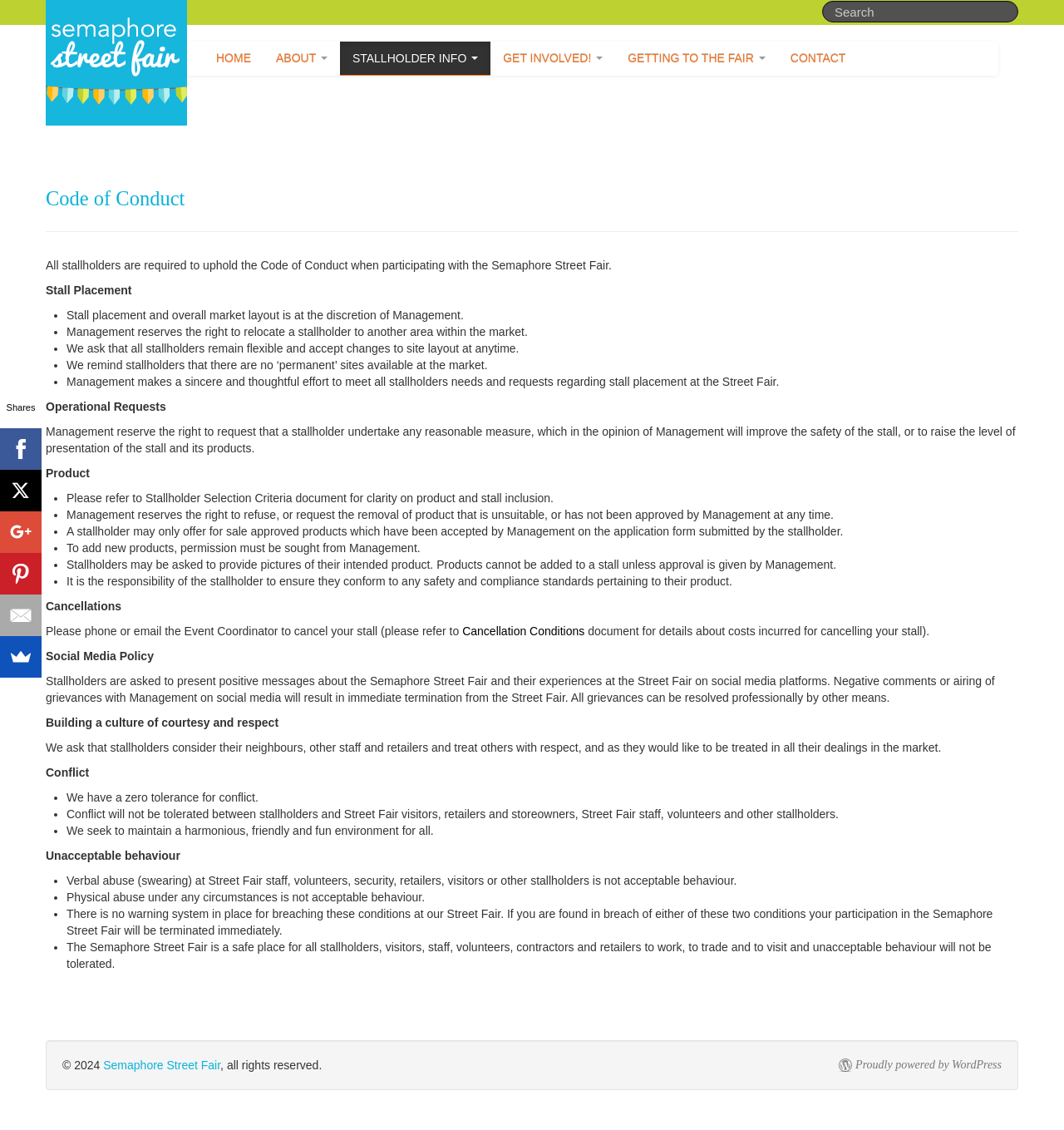What is required of stallholders at the street fair?
Look at the image and provide a short answer using one word or a phrase.

Uphold the Code of Conduct